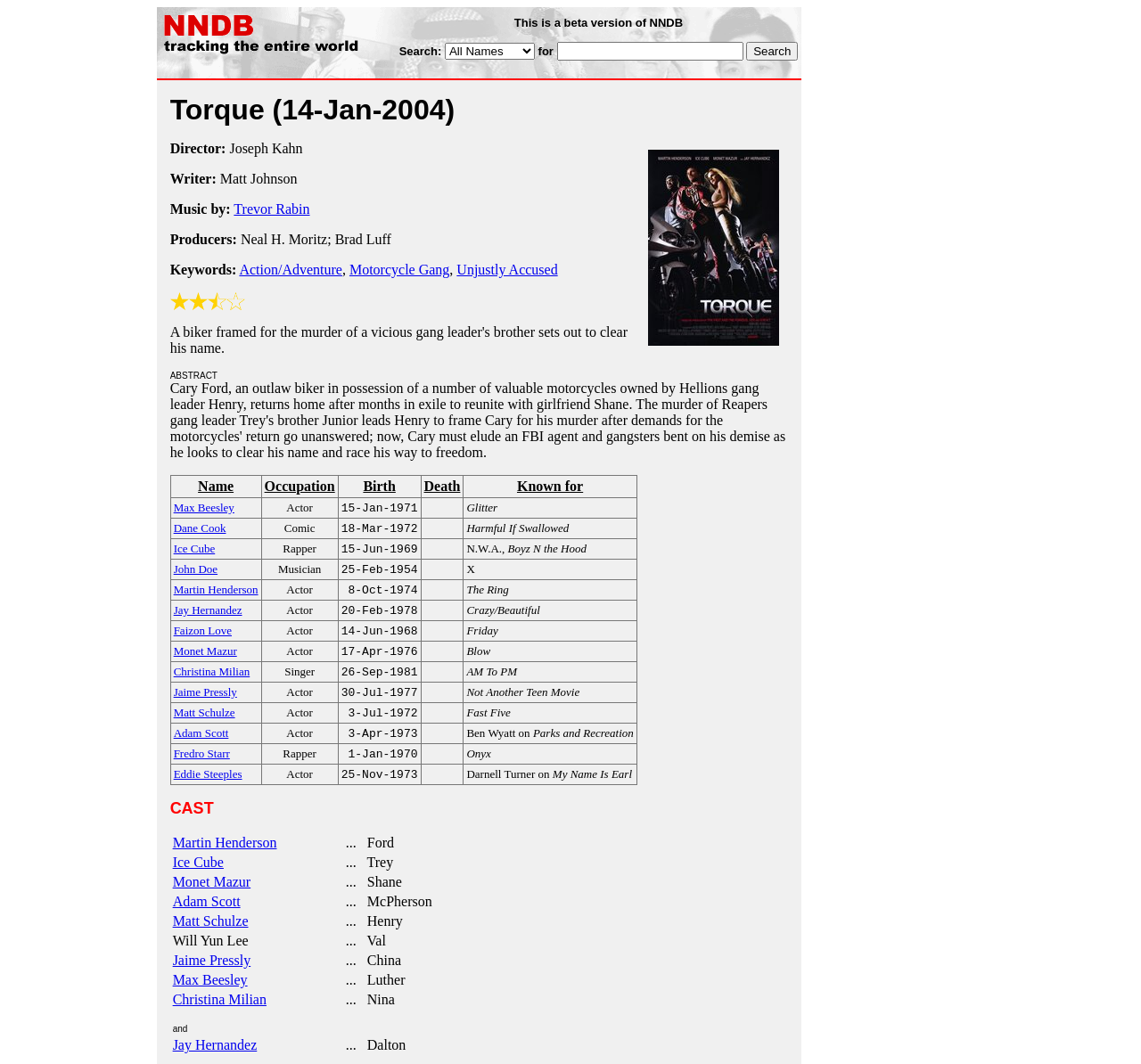Determine the bounding box coordinates of the area to click in order to meet this instruction: "Filter by occupation".

[0.232, 0.45, 0.294, 0.465]